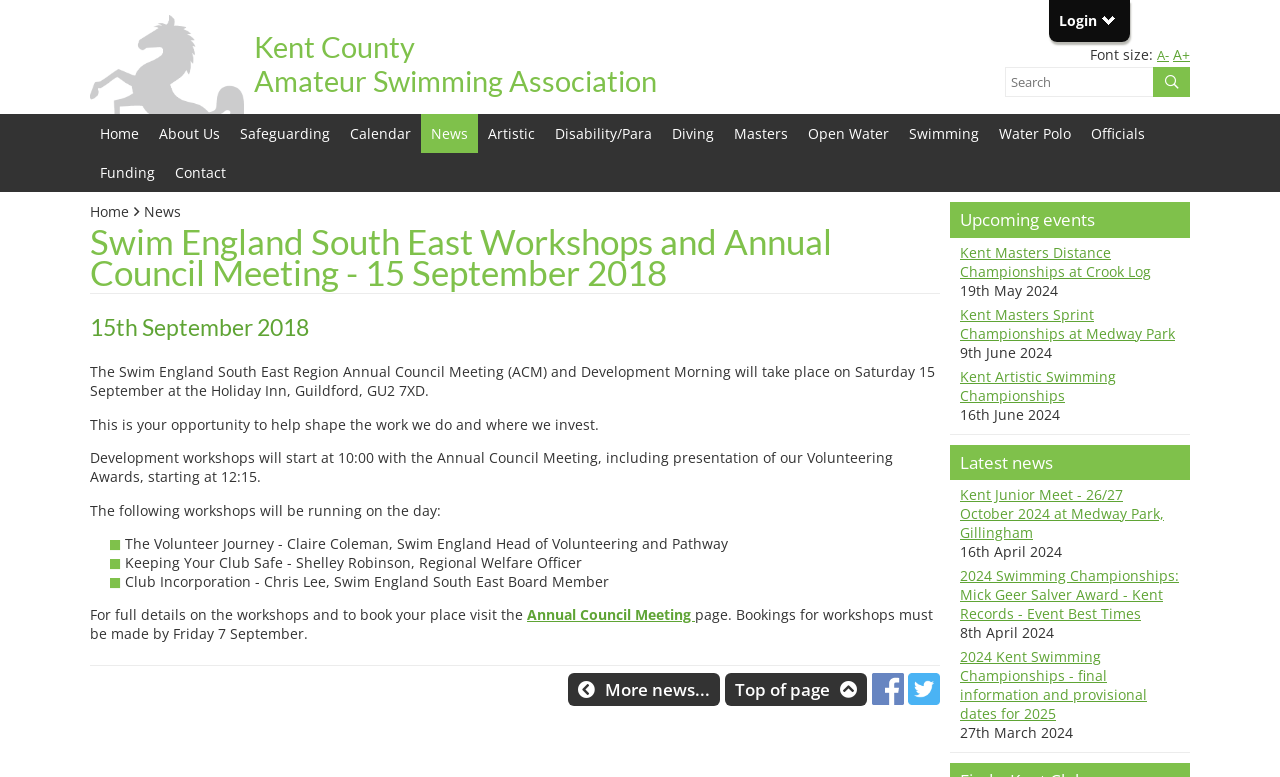Find the headline of the webpage and generate its text content.

Swim England South East Workshops and Annual Council Meeting - 15 September 2018